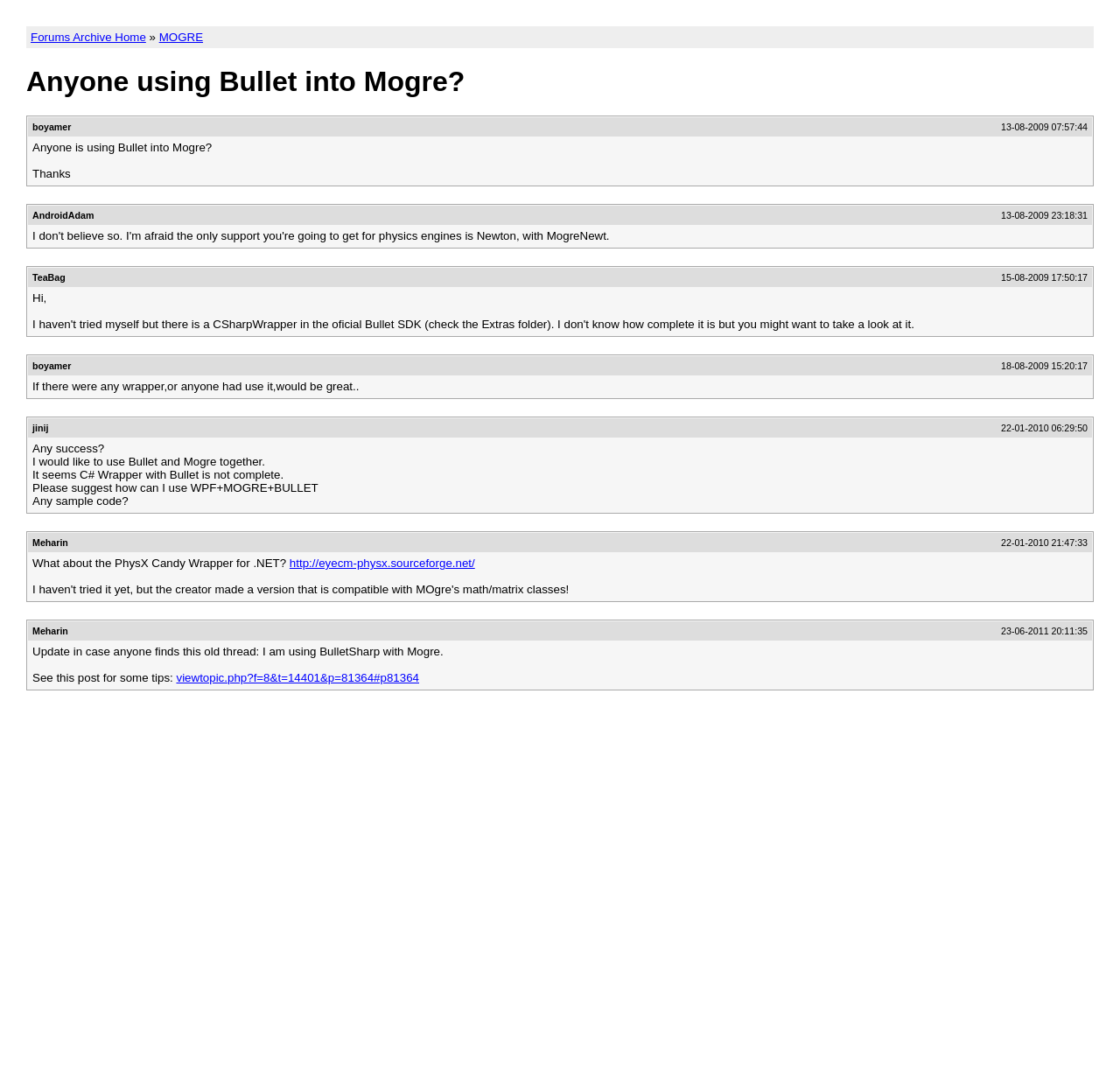Respond with a single word or phrase to the following question:
What is the outcome of the original poster's inquiry?

Found a solution using BulletSharp